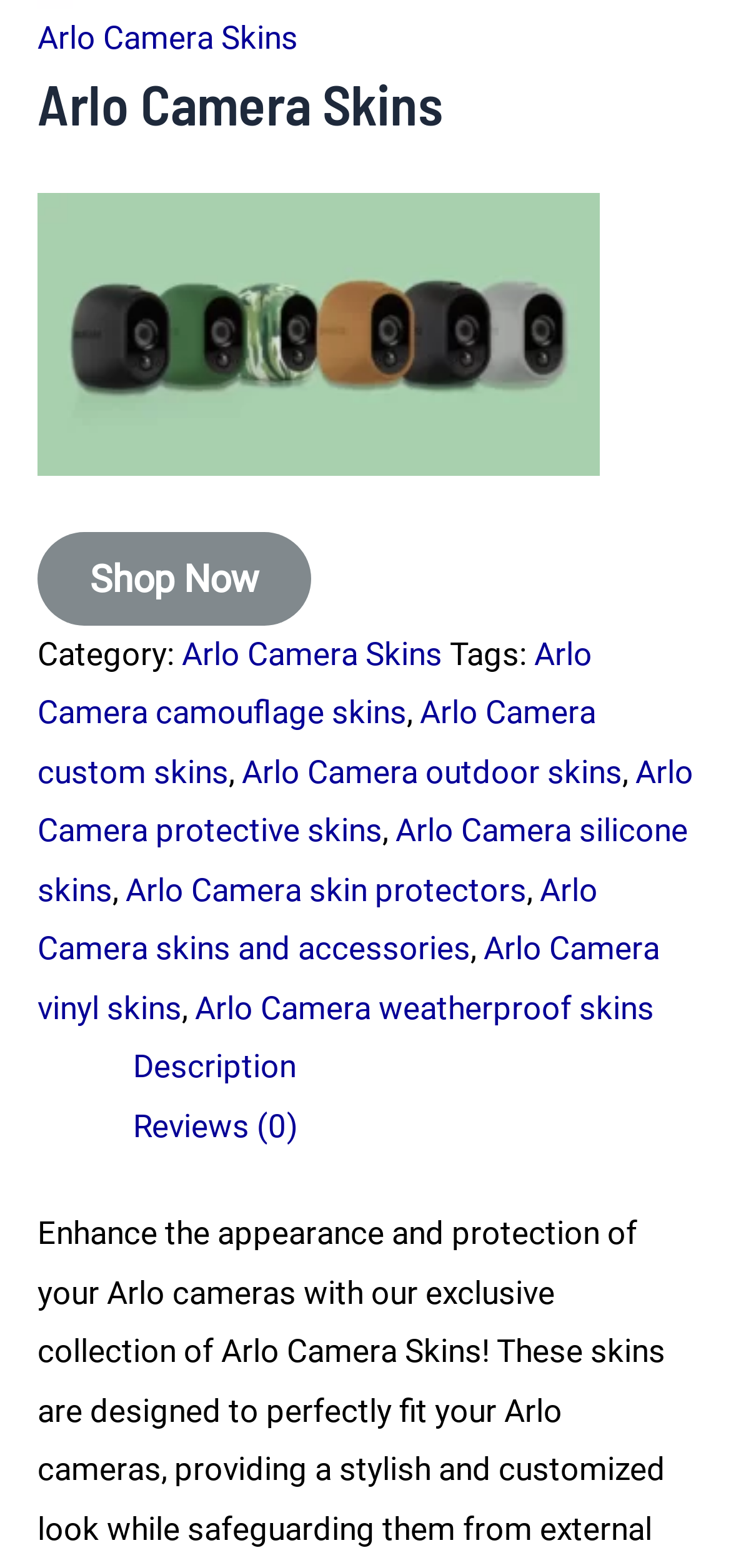Determine the bounding box coordinates of the clickable region to execute the instruction: "Click on 'Reviews (0)'". The coordinates should be four float numbers between 0 and 1, denoted as [left, top, right, bottom].

[0.051, 0.122, 0.949, 0.18]